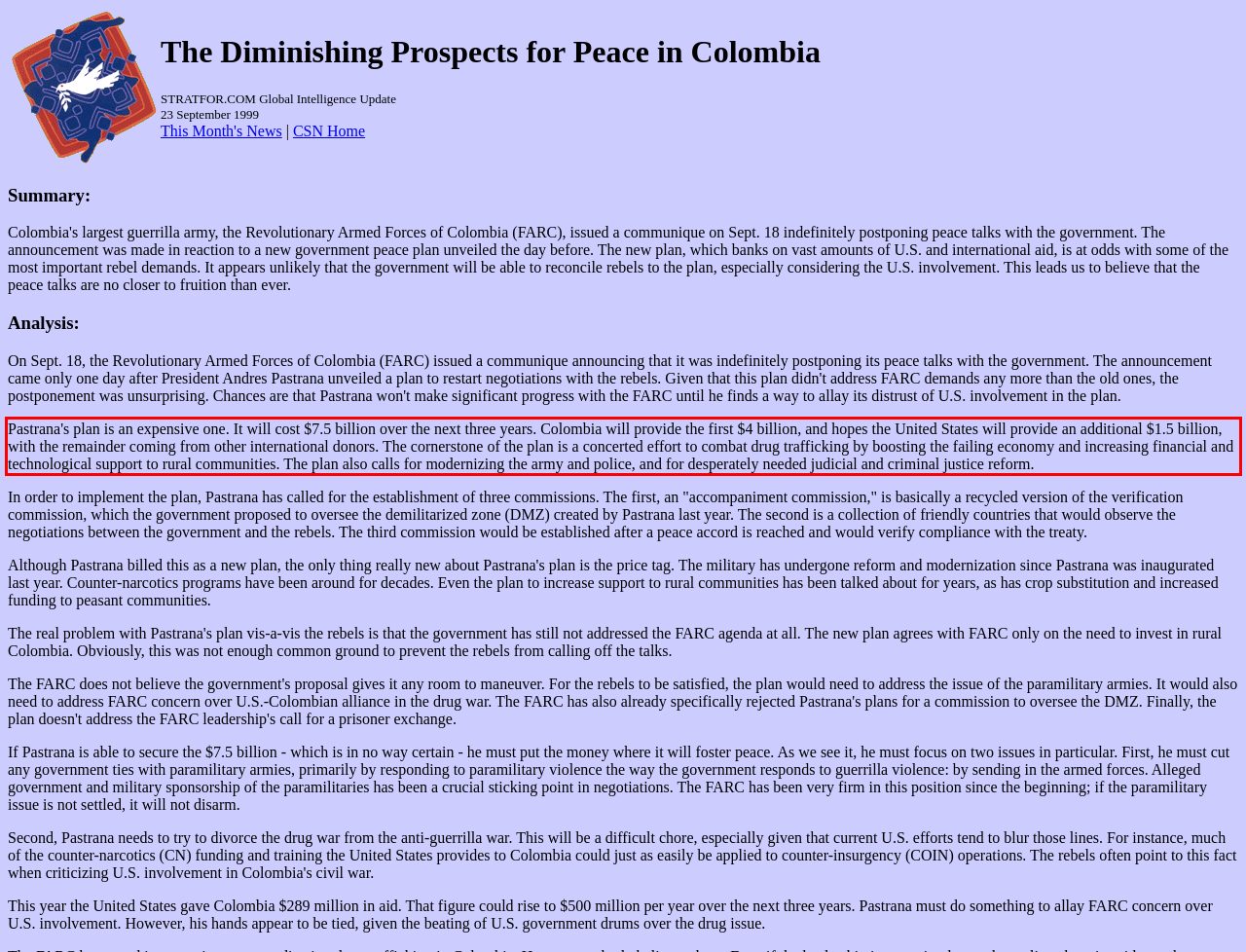You are given a screenshot showing a webpage with a red bounding box. Perform OCR to capture the text within the red bounding box.

Pastrana's plan is an expensive one. It will cost $7.5 billion over the next three years. Colombia will provide the first $4 billion, and hopes the United States will provide an additional $1.5 billion, with the remainder coming from other international donors. The cornerstone of the plan is a concerted effort to combat drug trafficking by boosting the failing economy and increasing financial and technological support to rural communities. The plan also calls for modernizing the army and police, and for desperately needed judicial and criminal justice reform.